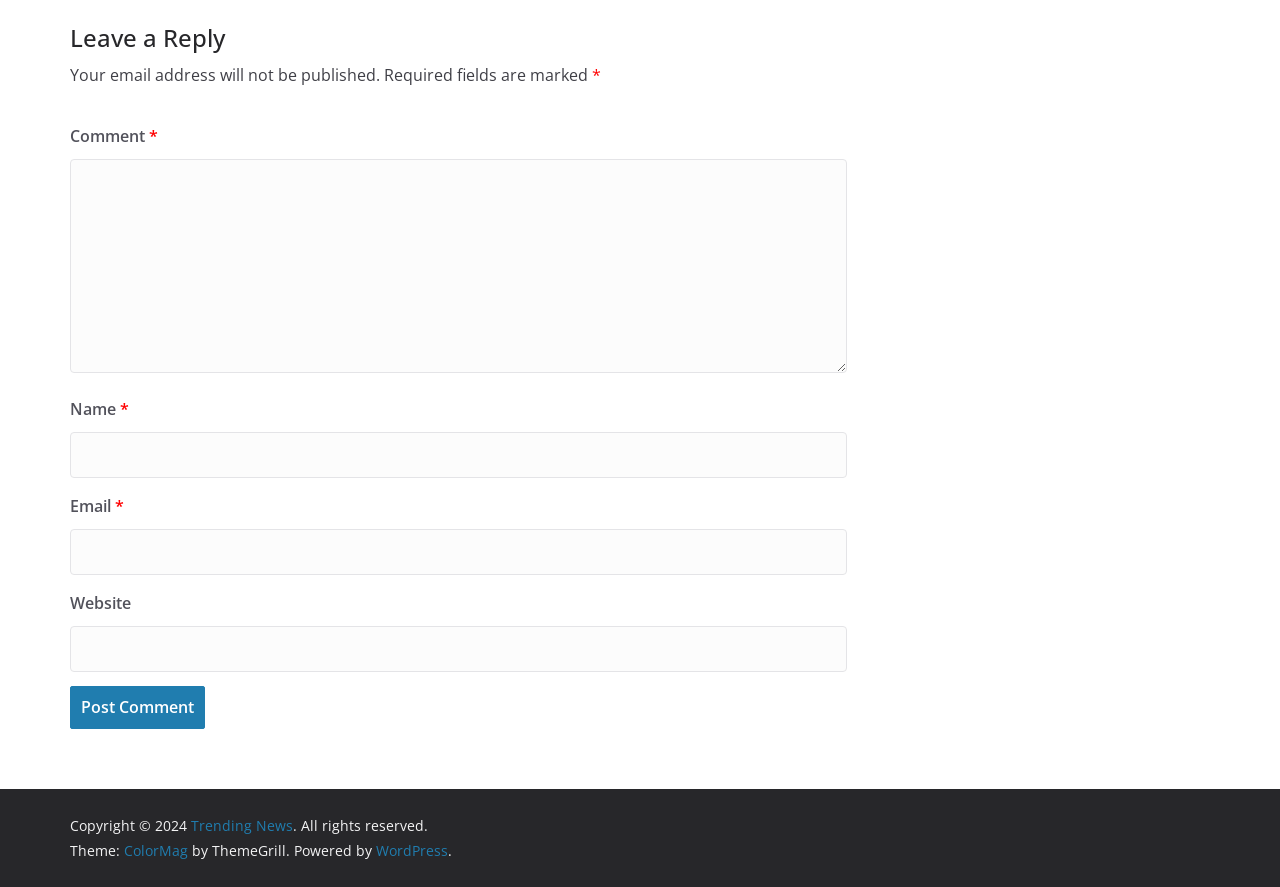What is the required information to leave a comment? From the image, respond with a single word or brief phrase.

Name, Email, and Comment